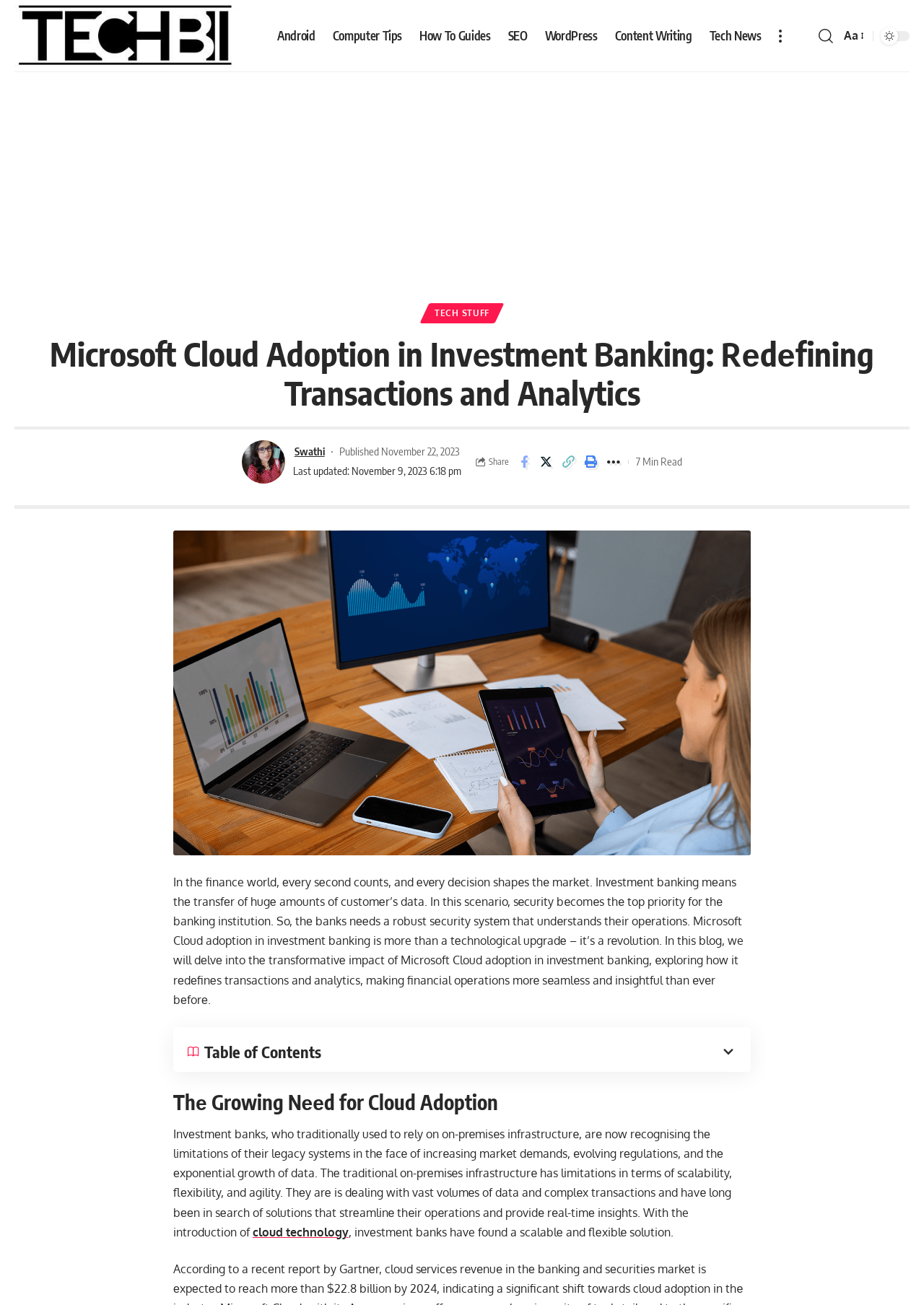Please analyze the image and give a detailed answer to the question:
What is the estimated reading time of this blog post?

The webpage content explicitly mentions the estimated reading time of the blog post, which is 7 minutes.